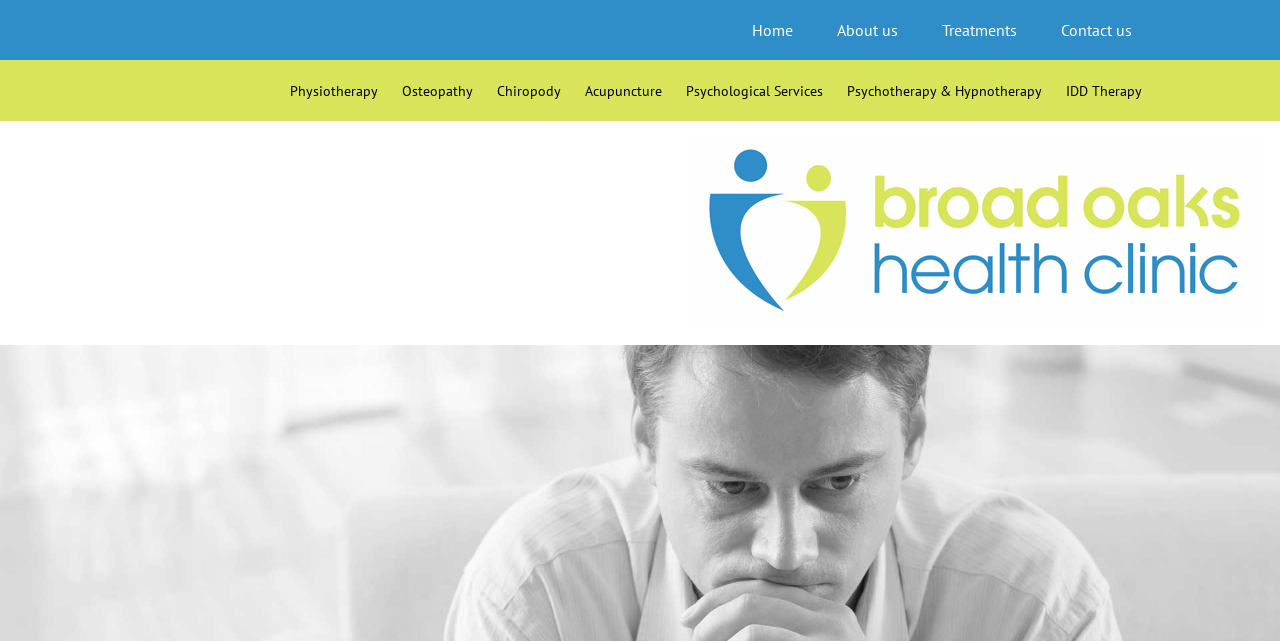Can you show the bounding box coordinates of the region to click on to complete the task described in the instruction: "visit Broad Oaks Health Clinic, Solihull"?

[0.537, 0.484, 0.988, 0.515]